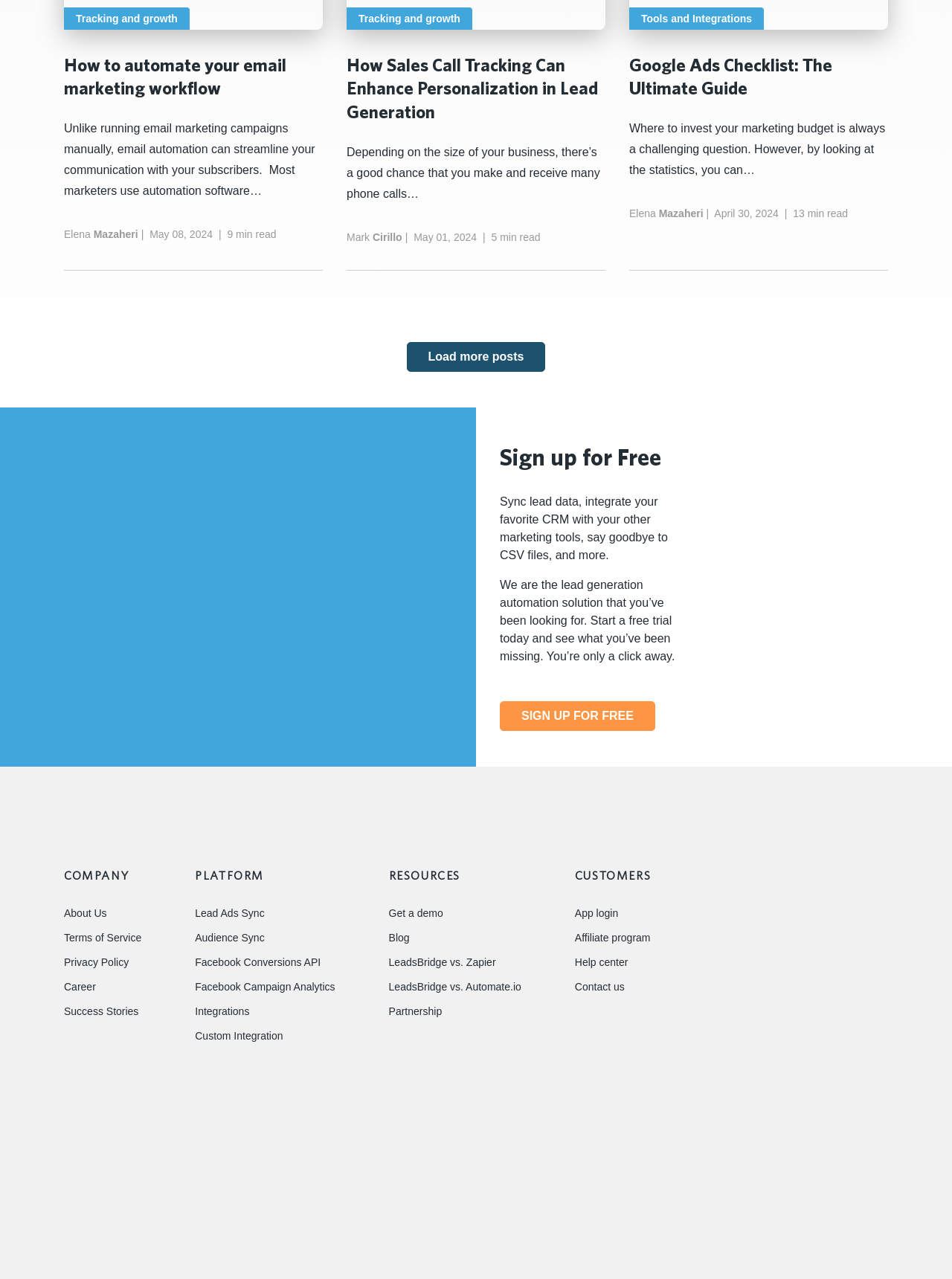Please identify the coordinates of the bounding box for the clickable region that will accomplish this instruction: "Click on the 'KHR' link".

None